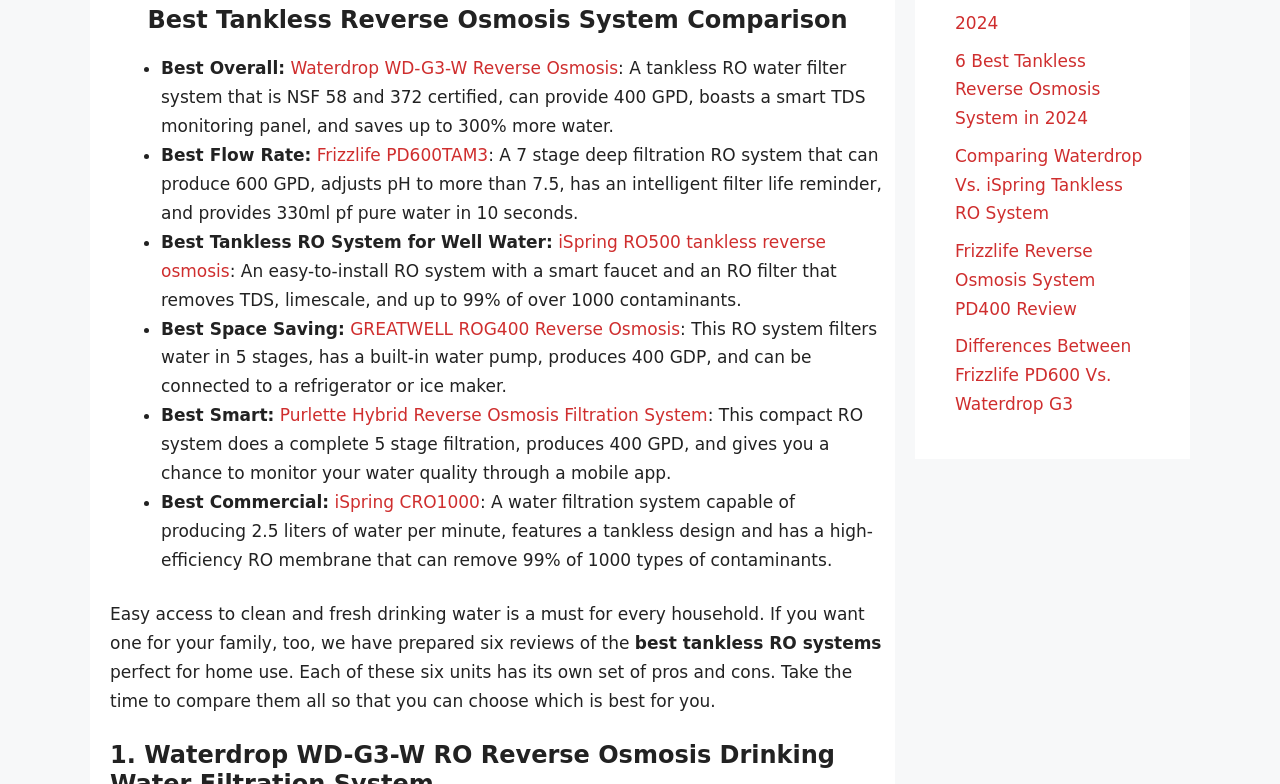Please find the bounding box coordinates (top-left x, top-left y, bottom-right x, bottom-right y) in the screenshot for the UI element described as follows: GREATWELL ROG400 Reverse Osmosis

[0.274, 0.406, 0.531, 0.432]